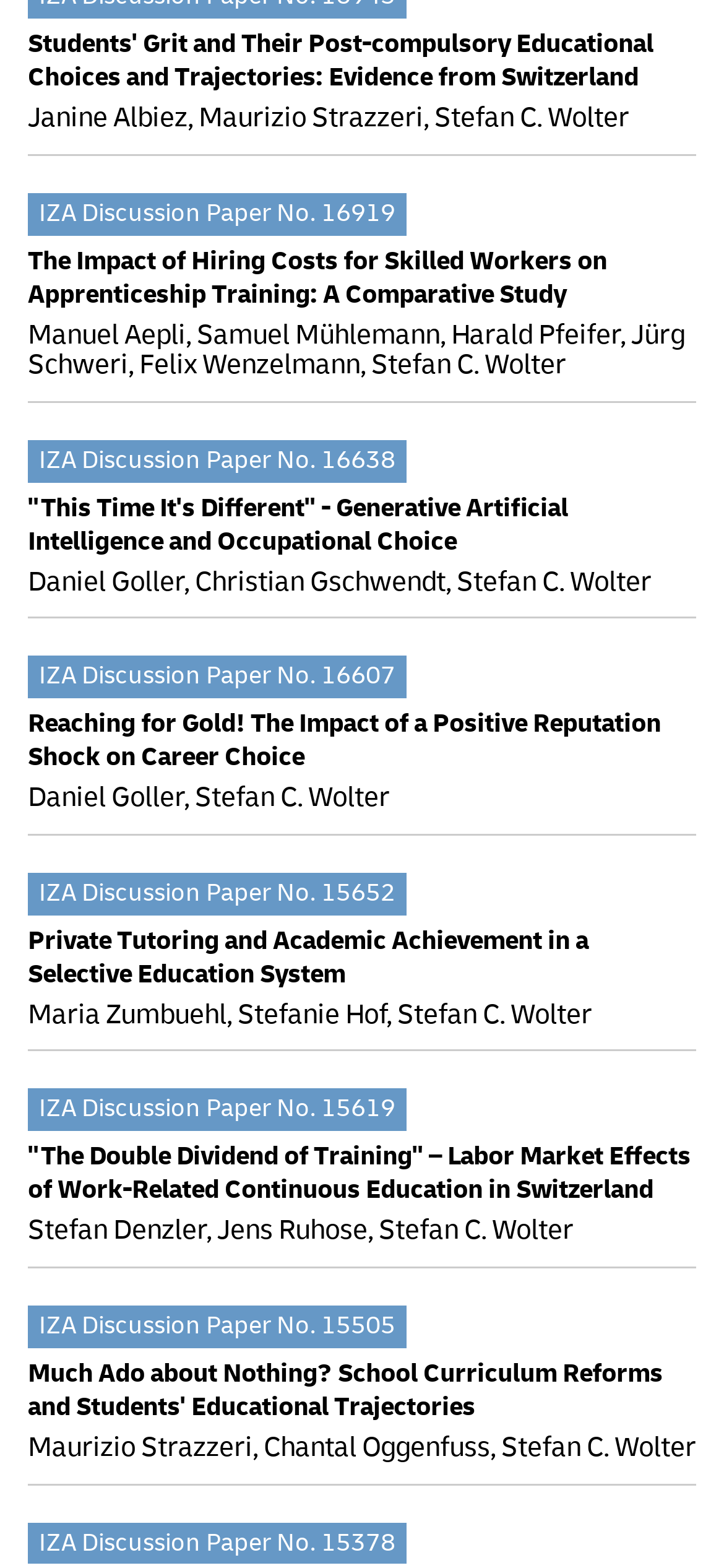Given the description "Stefan C. Wolter", determine the bounding box of the corresponding UI element.

[0.6, 0.064, 0.869, 0.086]